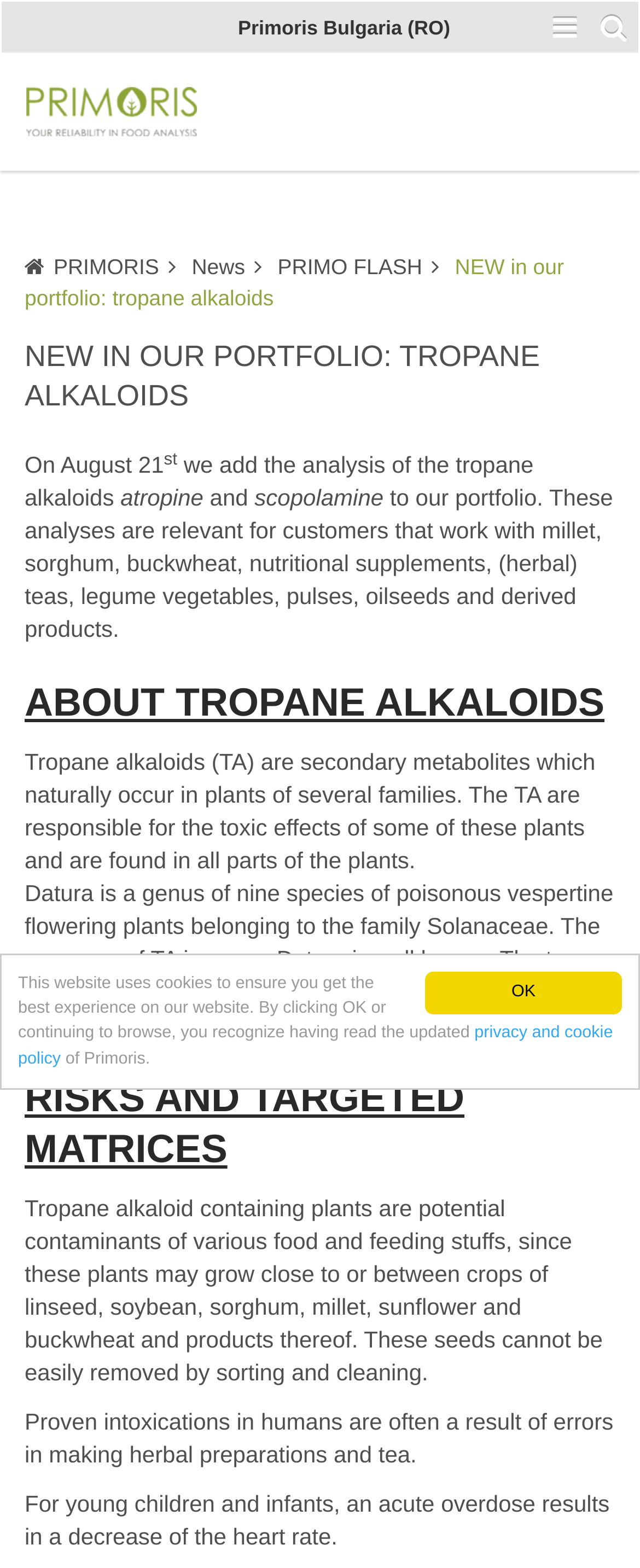Please find the bounding box coordinates of the section that needs to be clicked to achieve this instruction: "View the company logo".

[0.041, 0.061, 0.36, 0.078]